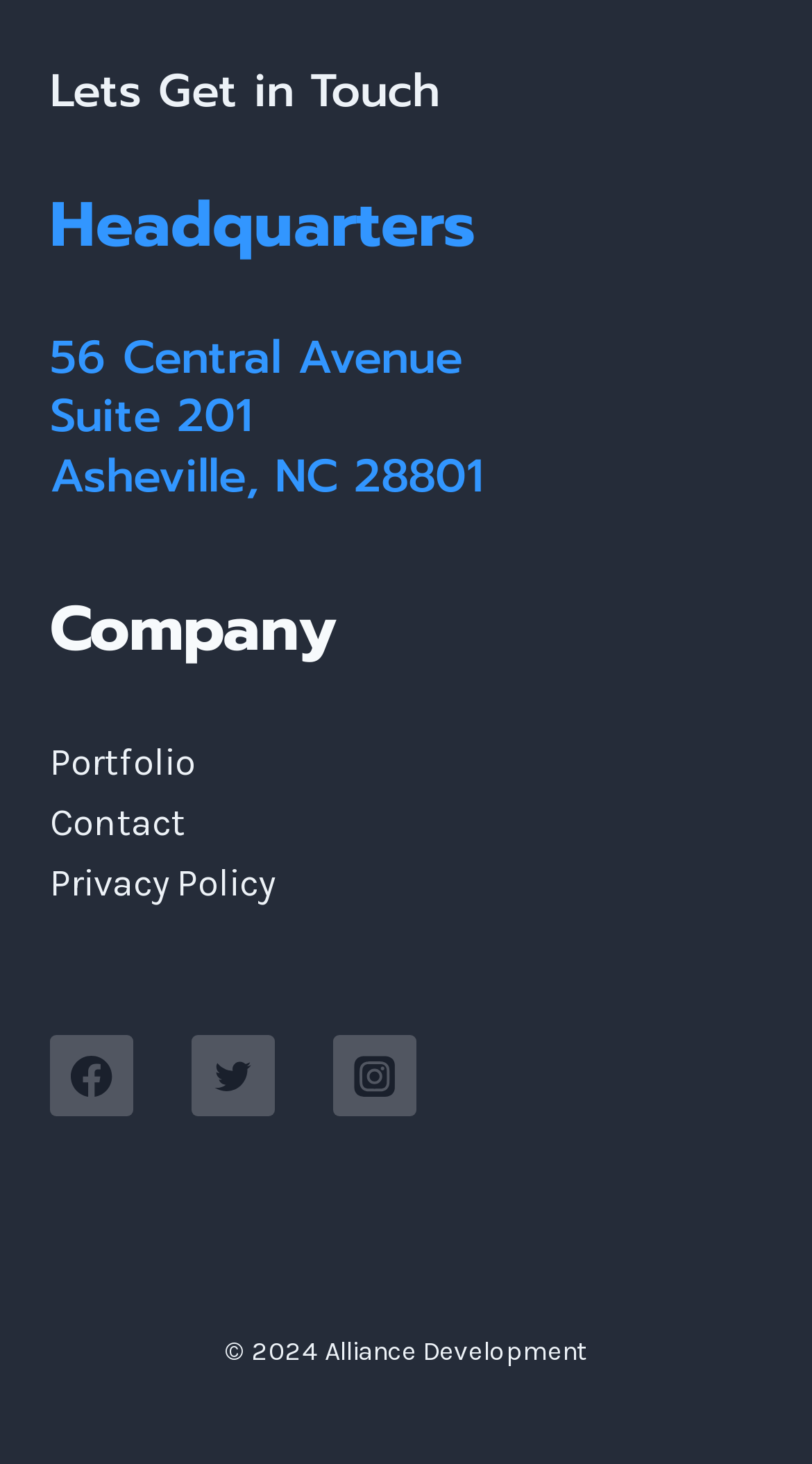How many main sections are there in the webpage?
Based on the image, respond with a single word or phrase.

4